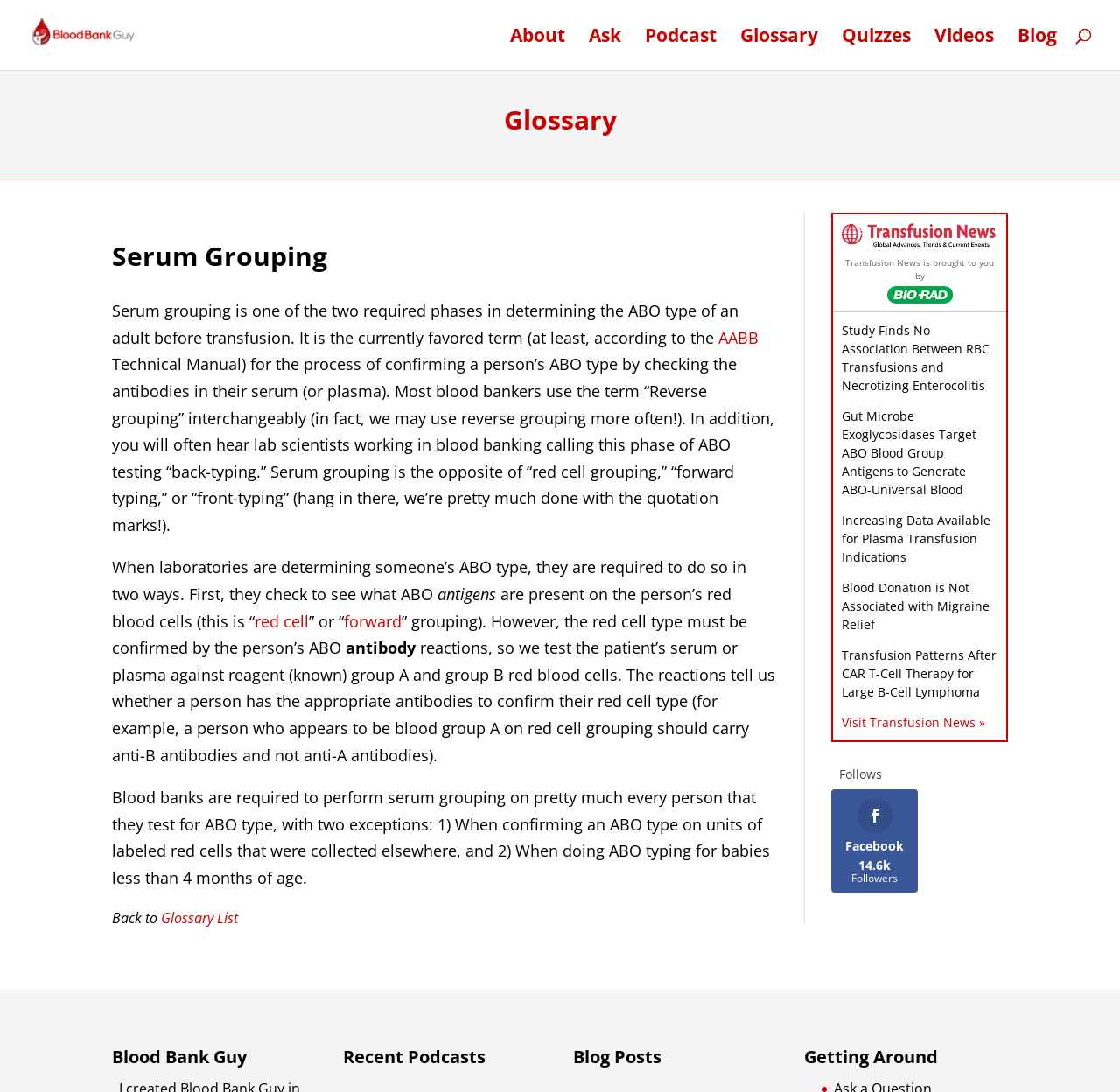Please identify the bounding box coordinates of the clickable region that I should interact with to perform the following instruction: "Read the 'Serum Grouping' article". The coordinates should be expressed as four float numbers between 0 and 1, i.e., [left, top, right, bottom].

[0.1, 0.217, 0.694, 0.26]